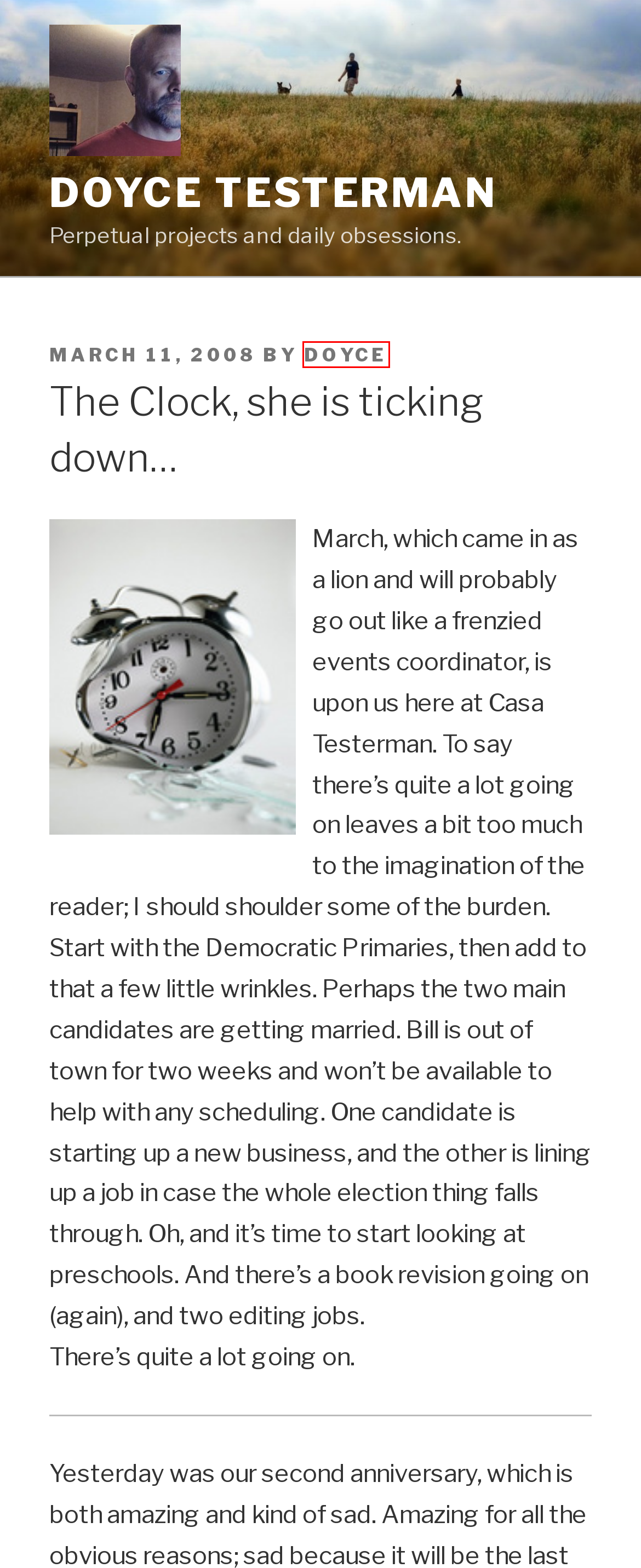Examine the screenshot of a webpage featuring a red bounding box and identify the best matching webpage description for the new page that results from clicking the element within the box. Here are the options:
A. Current Sexual Teachings of Religious Groups – Doyce Testerman
B. A brief aside on usage within the English language. – Doyce Testerman
C. Doyce Testerman
D. Comments for Doyce Testerman
E. Doyce Testerman – Perpetual projects and daily obsessions.
F. Doyce – Doyce Testerman
G. Blog Tool, Publishing Platform, and CMS – WordPress.org
H. Log In ‹ Doyce Testerman — WordPress

F